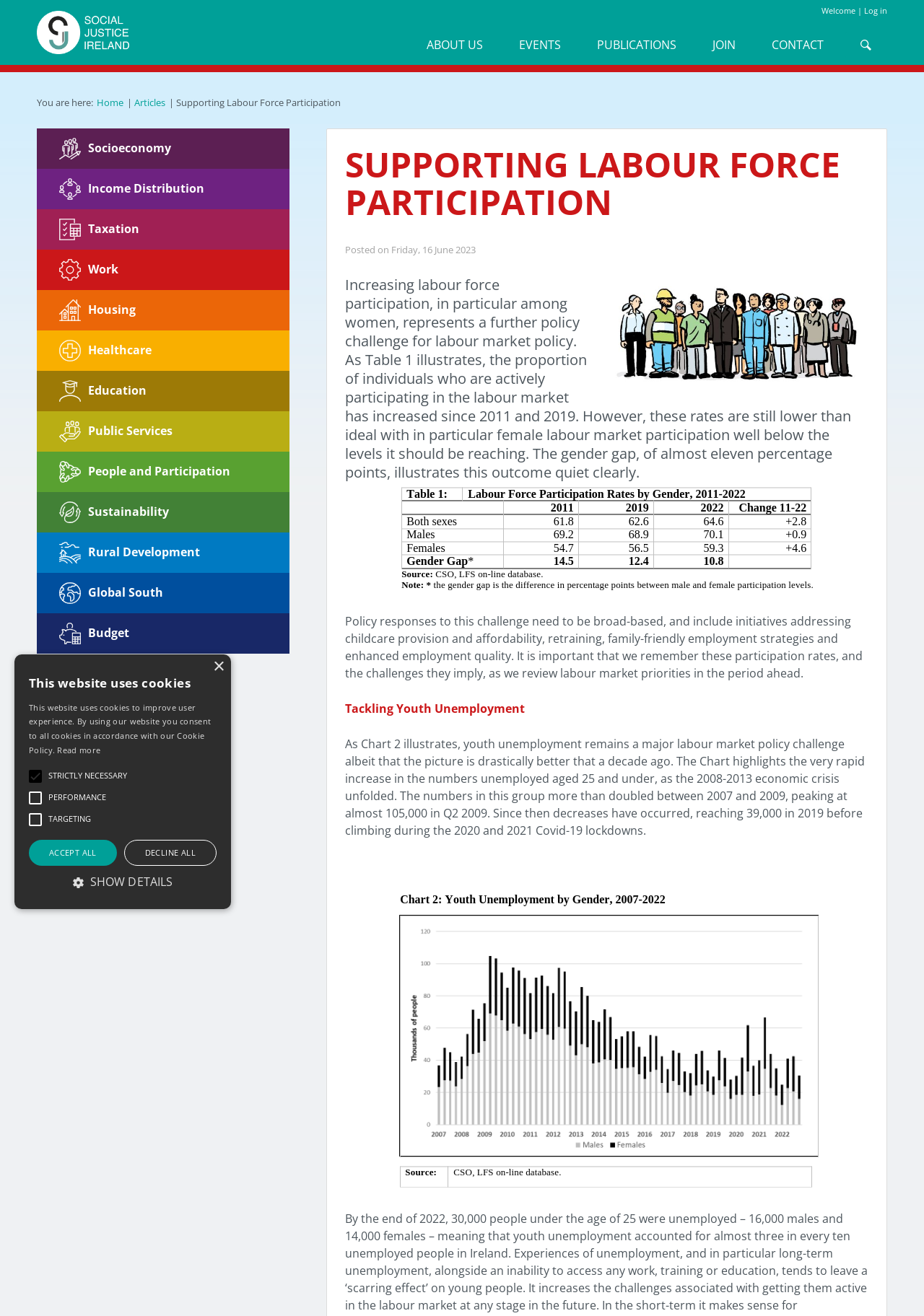What is the main topic of this webpage?
Please give a detailed and elaborate explanation in response to the question.

Based on the webpage content, the main topic is about labour force participation, specifically discussing the policy challenges and responses to increasing labour force participation, especially among women.